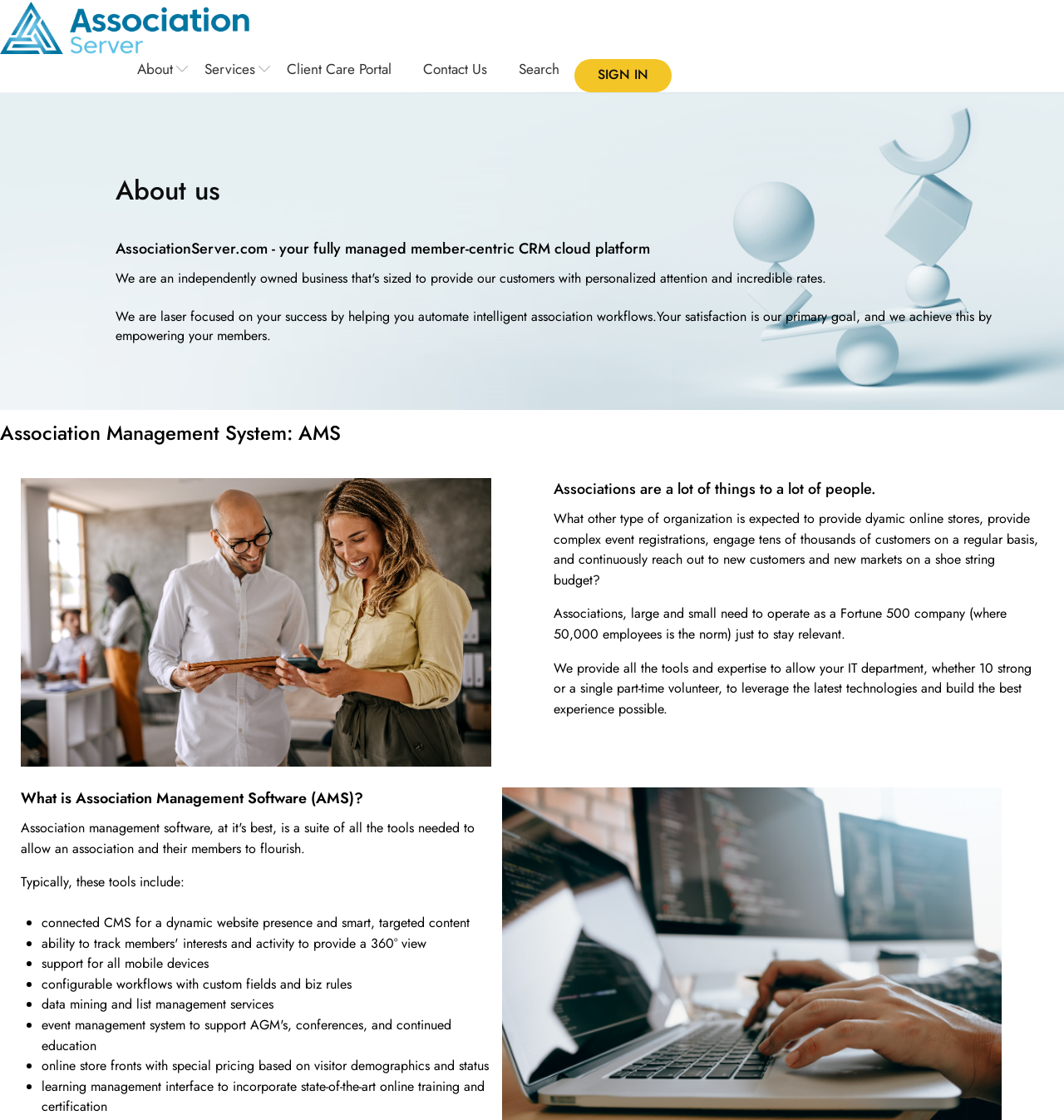What features are typically included in Association Management Software?
Refer to the image and give a detailed response to the question.

The webpage lists several features that are typically included in Association Management Software, including connected CMS for a dynamic website presence, support for all mobile devices, configurable workflows with custom fields and biz rules, data mining and list management services, and online store fronts with special pricing based on visitor demographics and status.